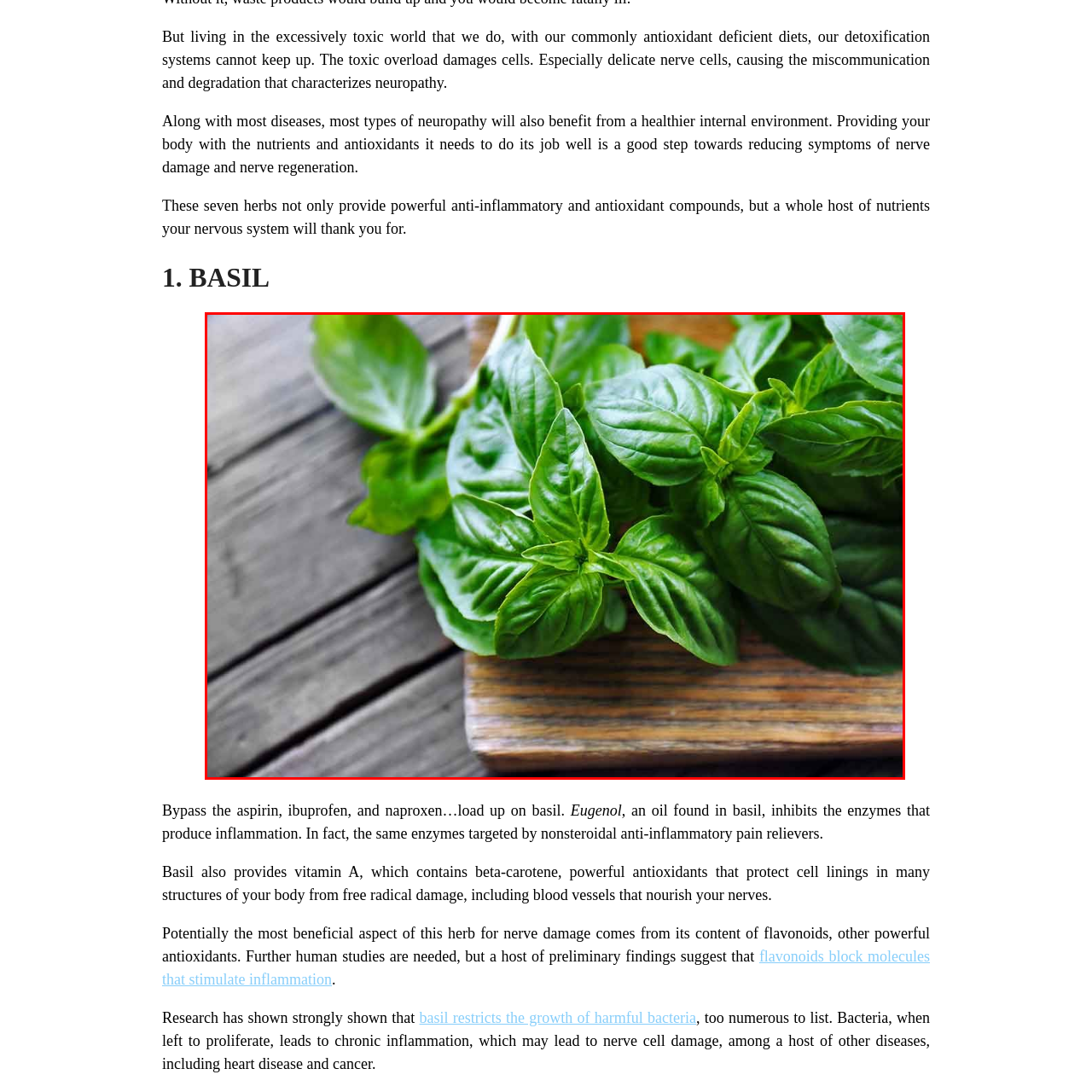Offer a comprehensive narrative for the image inside the red bounding box.

The image showcases vibrant, fresh basil leaves, arranged gracefully on a wooden surface. This aromatic herb is highlighted as a potent natural remedy in the context of nerve health. Not only does basil possess strong anti-inflammatory properties, but it is also rich in essential antioxidants that support nerve cell protection against damage. The presence of eugenol in basil is particularly noteworthy, as it actively inhibits inflammatory enzymes, making it a favorable alternative to conventional pain relievers. With its nutritional benefits and therapeutic qualities, basil serves as an excellent addition to a diet aimed at enhancing overall health and addressing nerve-related issues.